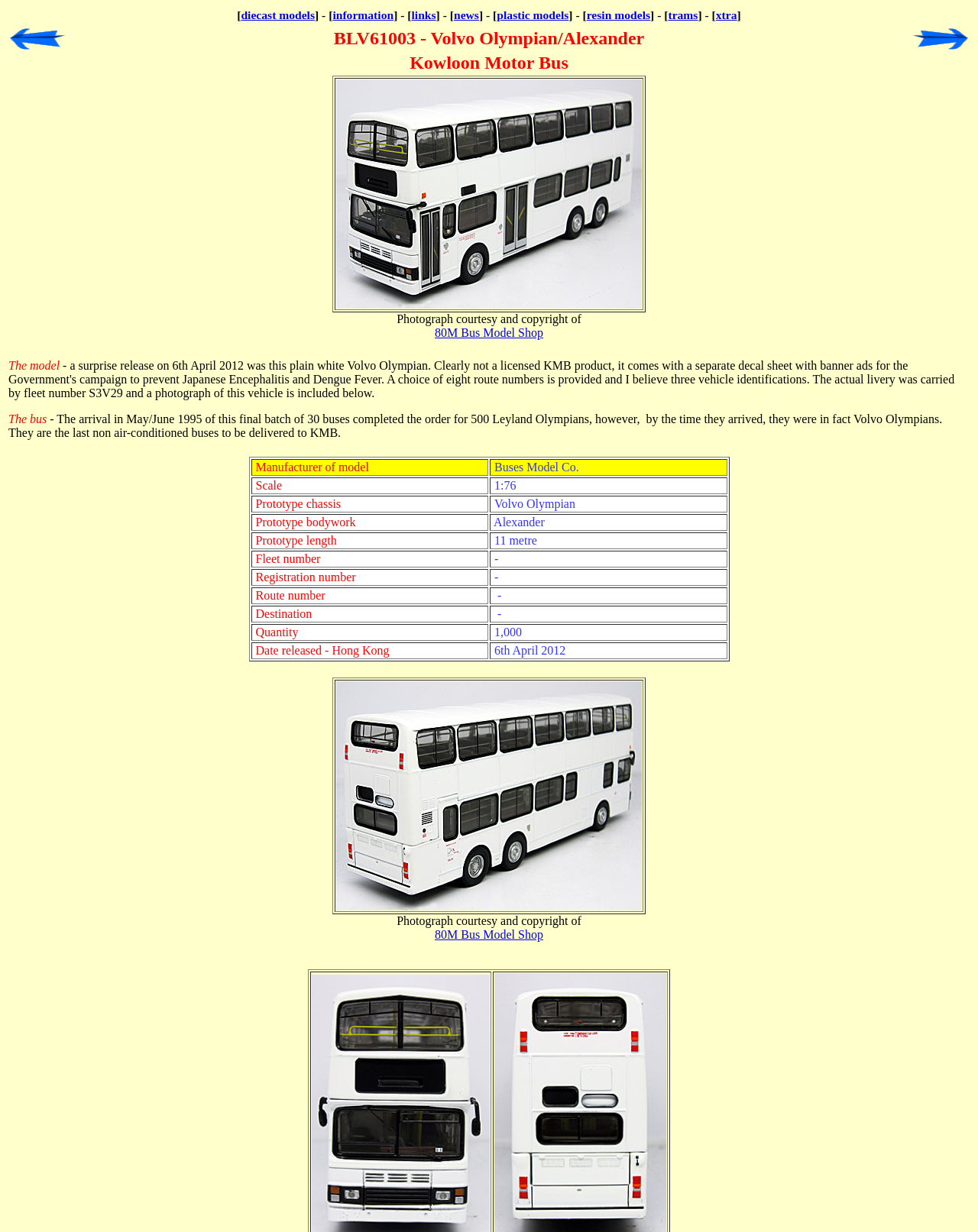What is the scale of the bus model?
Could you please answer the question thoroughly and with as much detail as possible?

The scale of the bus model can be found in the table at the bottom of the webpage, which lists the details of the bus model. The table has a row with the label 'Scale' and the corresponding value is '1:76'.